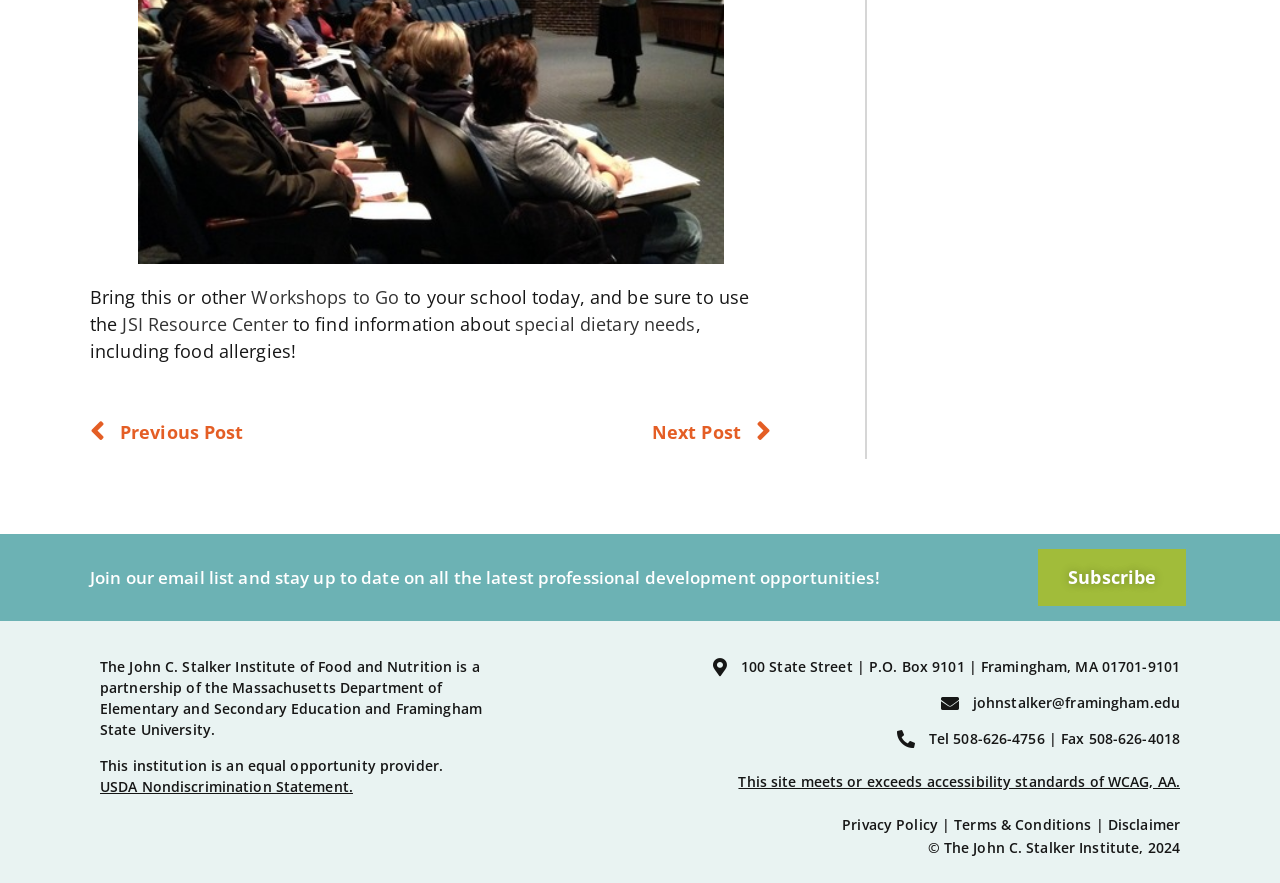By analyzing the image, answer the following question with a detailed response: What is the phone number of the institute?

I found the answer by looking at the text 'Tel 508-626-4756 | Fax 508-626-4018' which is located at the bottom of the webpage.